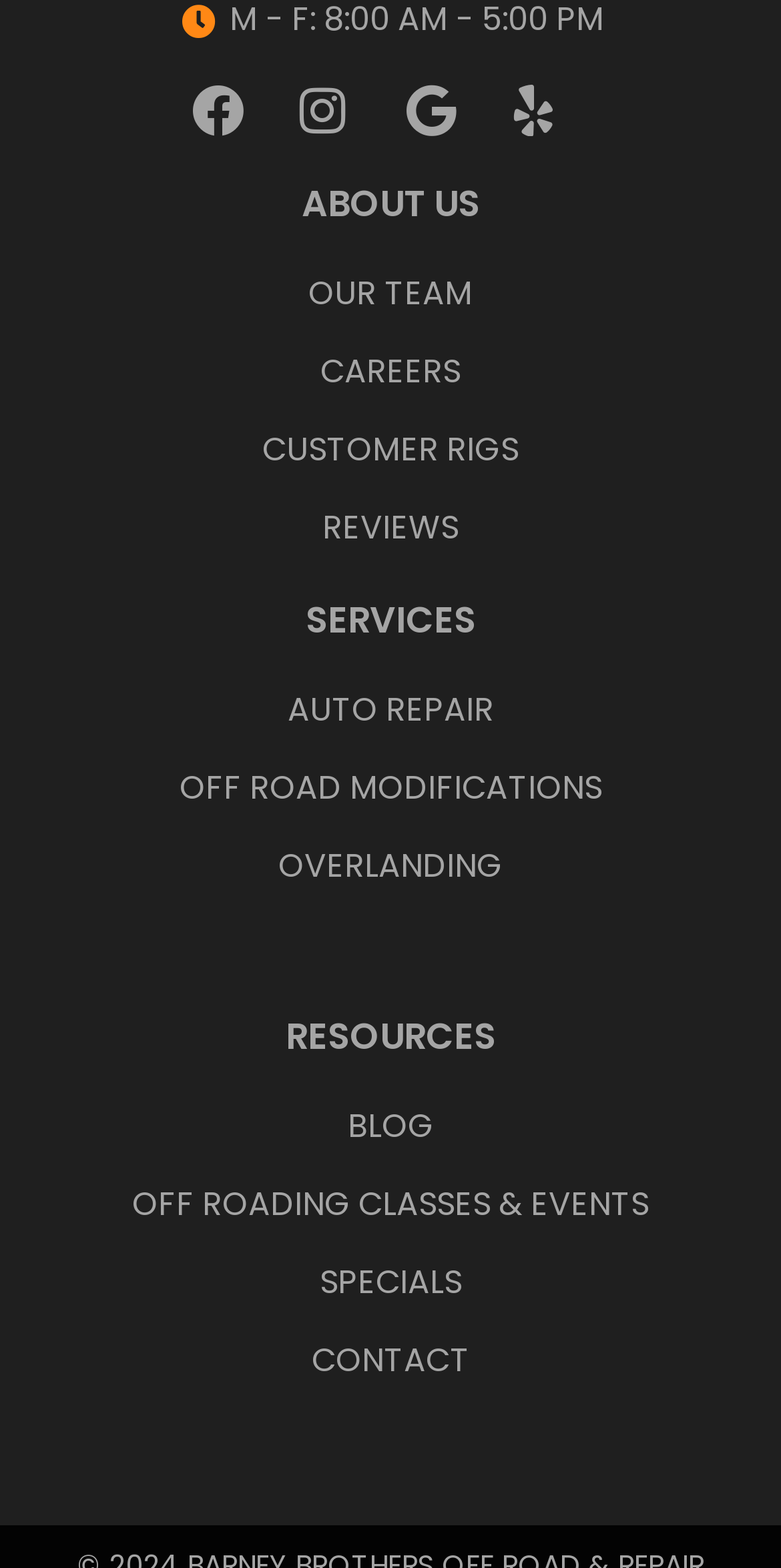Bounding box coordinates are given in the format (top-left x, top-left y, bottom-right x, bottom-right y). All values should be floating point numbers between 0 and 1. Provide the bounding box coordinate for the UI element described as: CONTACT

[0.026, 0.853, 0.974, 0.884]